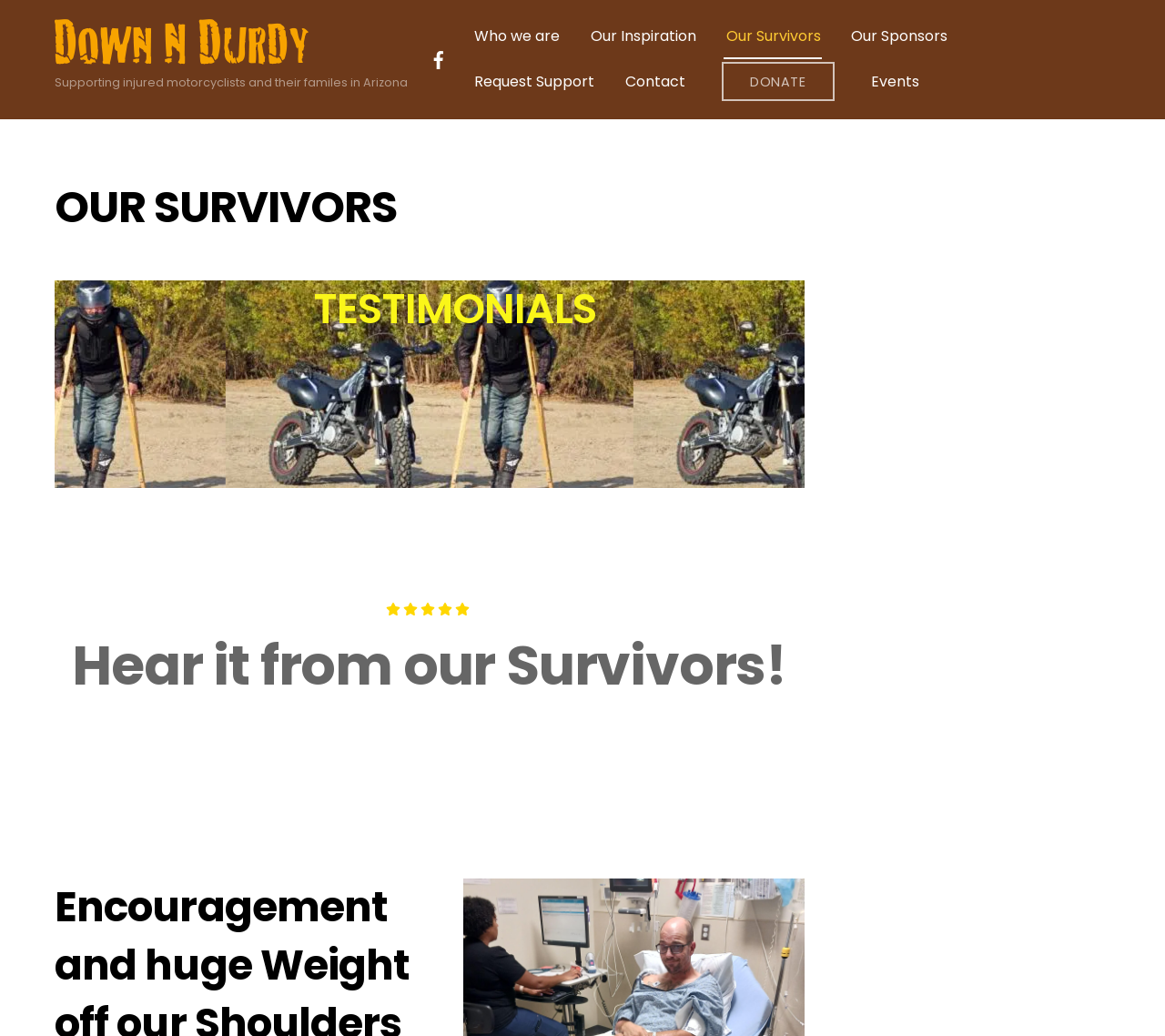What social media platform is linked?
Using the image as a reference, answer the question with a short word or phrase.

Facebook